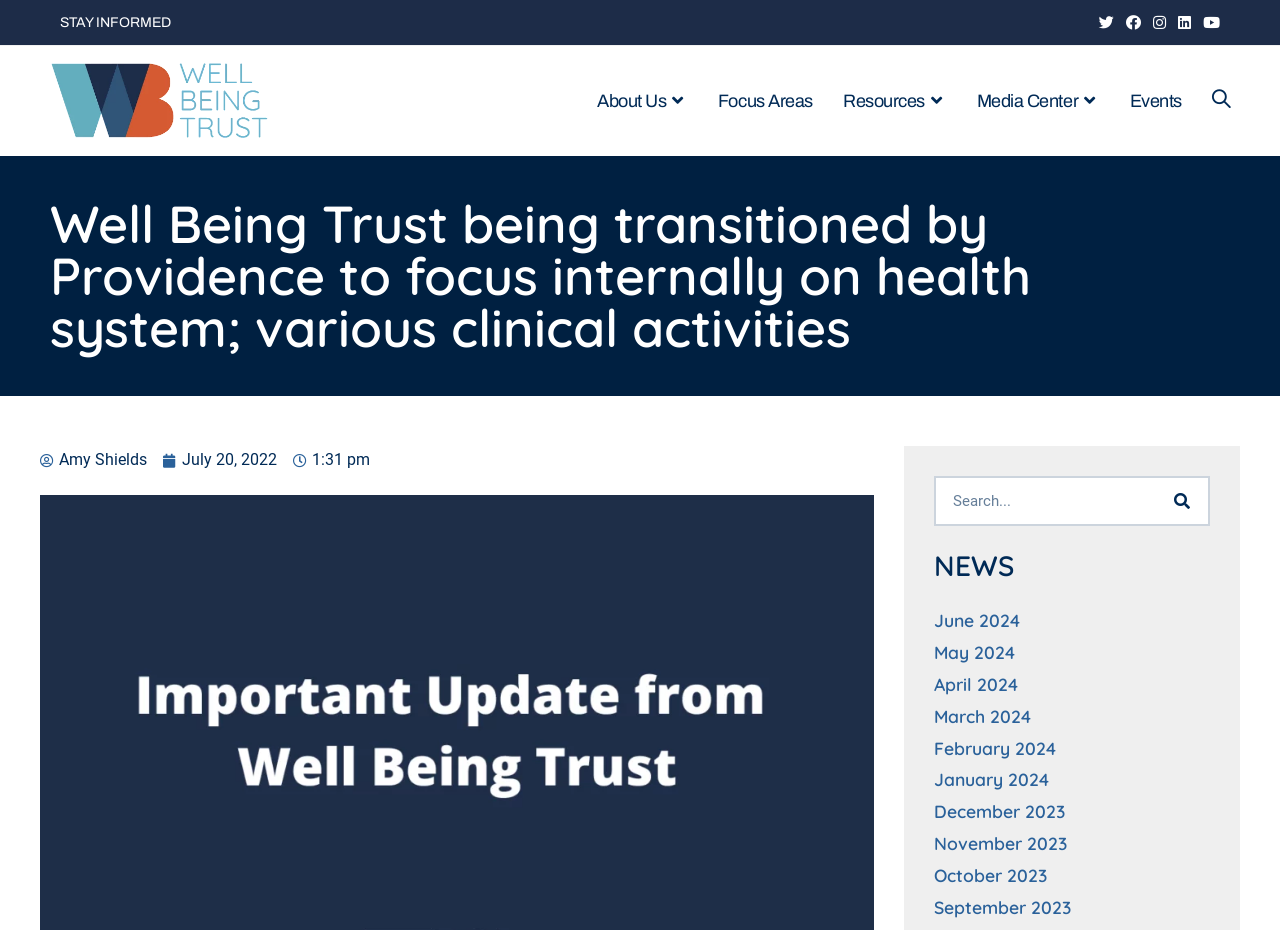Please use the details from the image to answer the following question comprehensively:
How many social media links are available?

The social media links are located at the top right corner of the webpage, and they include Twitter, Facebook, Instagram, LinkedIn, and Youtube. Therefore, there are 5 social media links available.